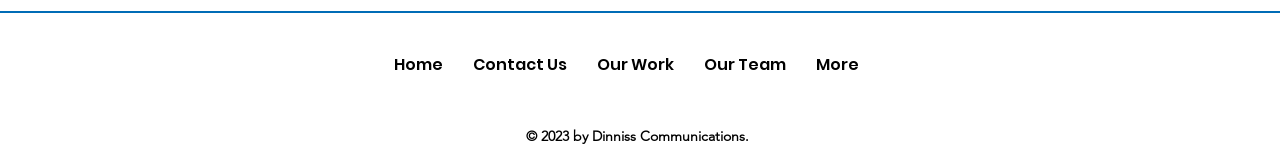What is the company name associated with the website?
We need a detailed and meticulous answer to the question.

The company name can be found at the bottom of the webpage, where it says '© 2023 by Dinniss Communications.'